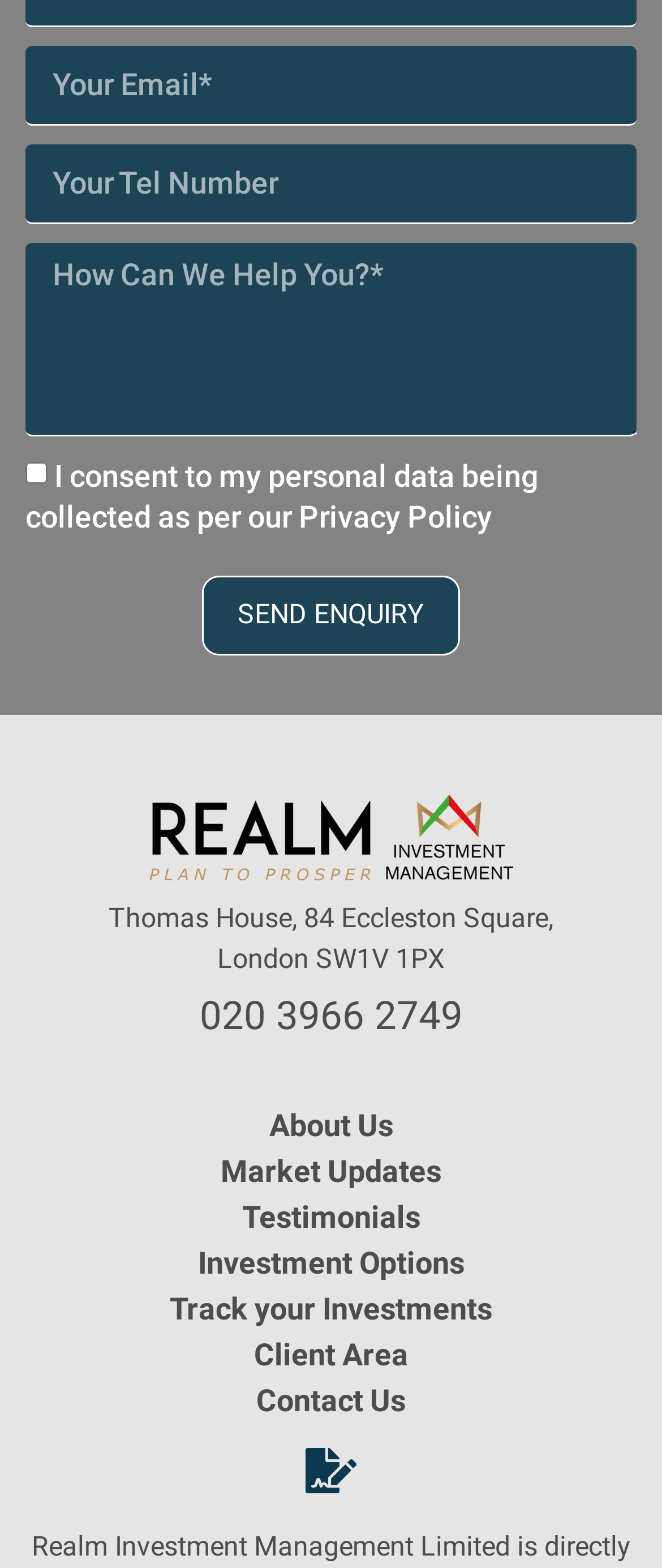Provide a brief response in the form of a single word or phrase:
What is the phone number of the company?

020 3966 2749